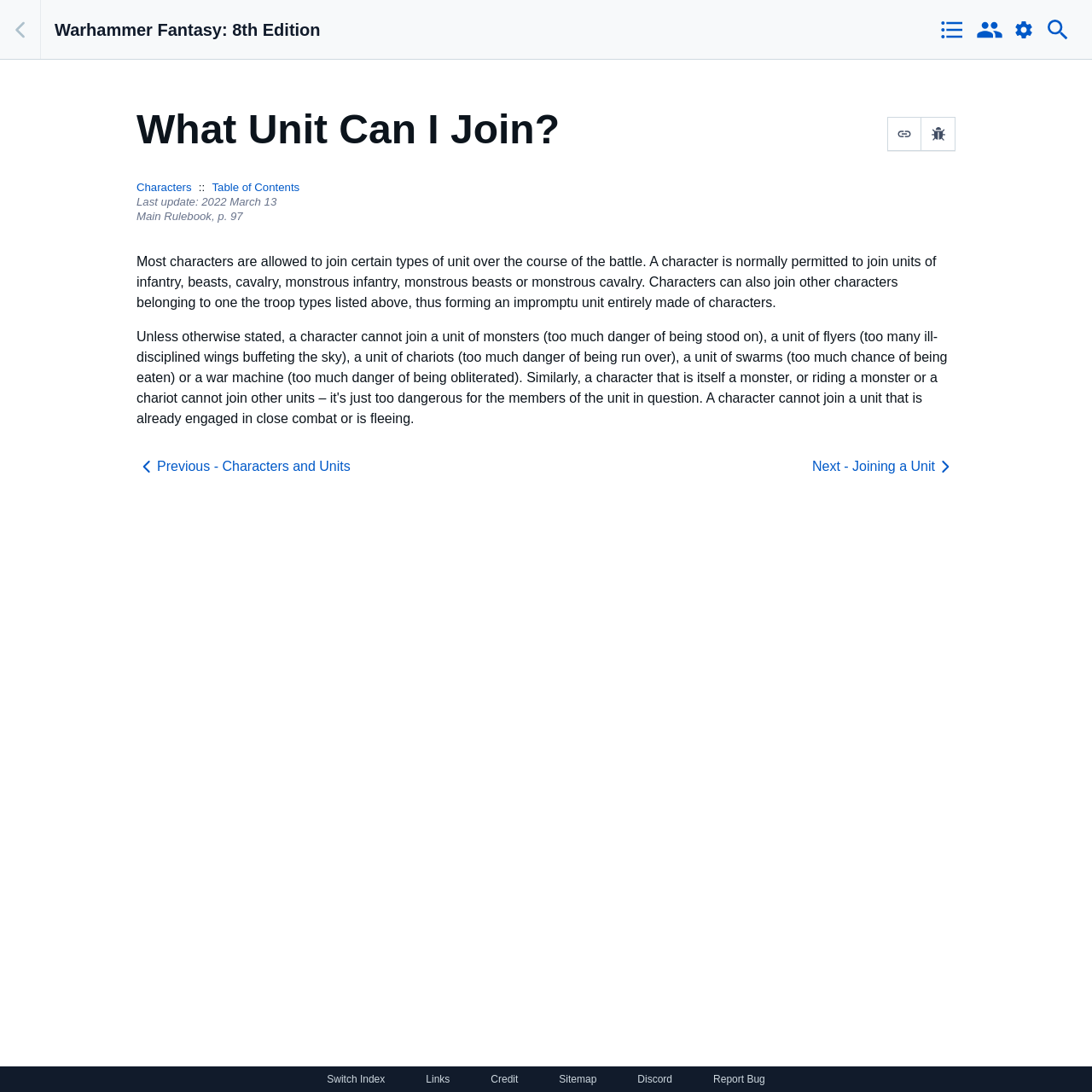Determine the bounding box for the UI element described here: "Warhammer Fantasy: 8th Edition".

[0.05, 0.018, 0.293, 0.036]